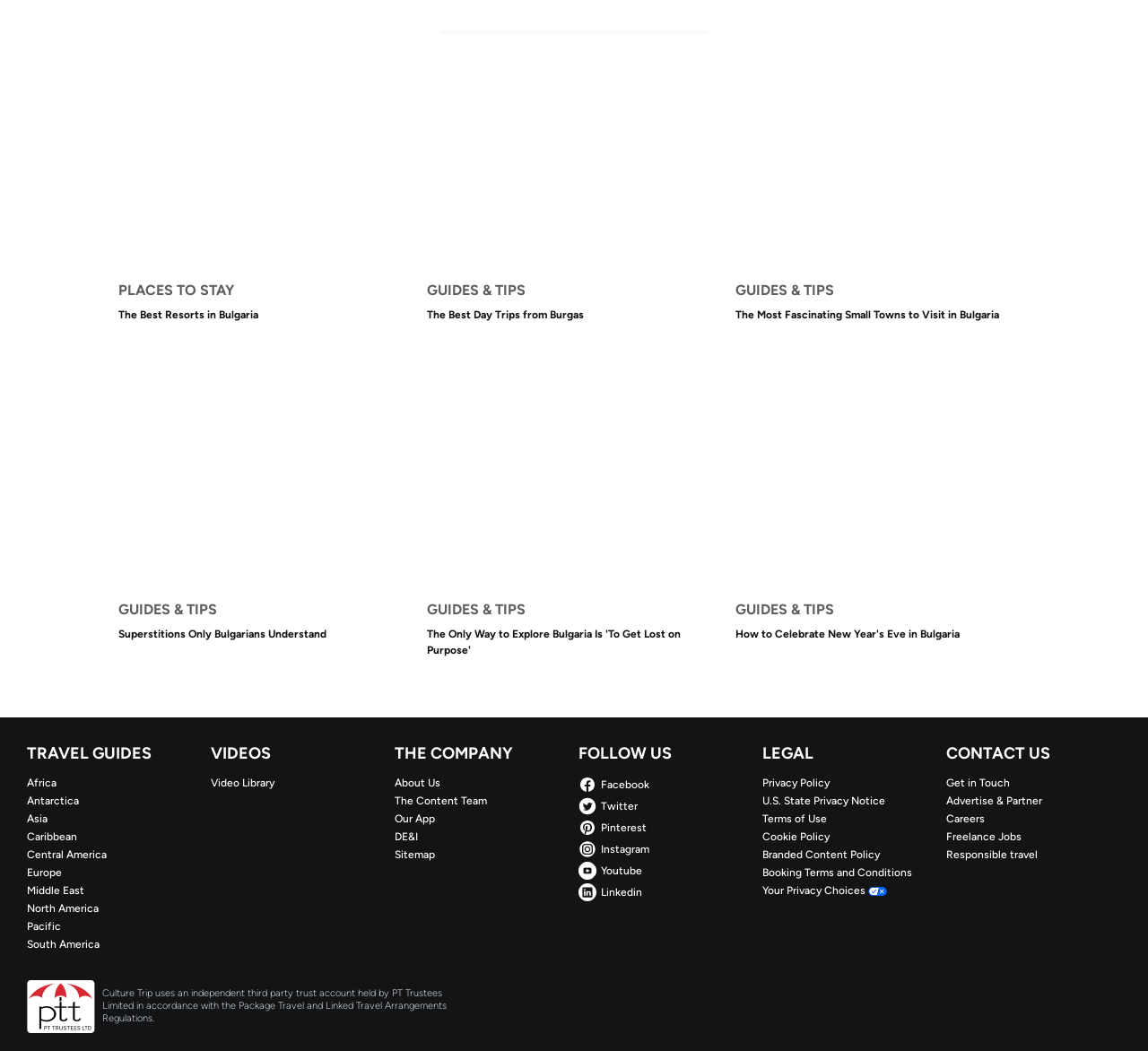Provide the bounding box coordinates of the section that needs to be clicked to accomplish the following instruction: "Click on 'PLACES TO STAY The Best Resorts in Bulgaria'."

[0.103, 0.046, 0.359, 0.336]